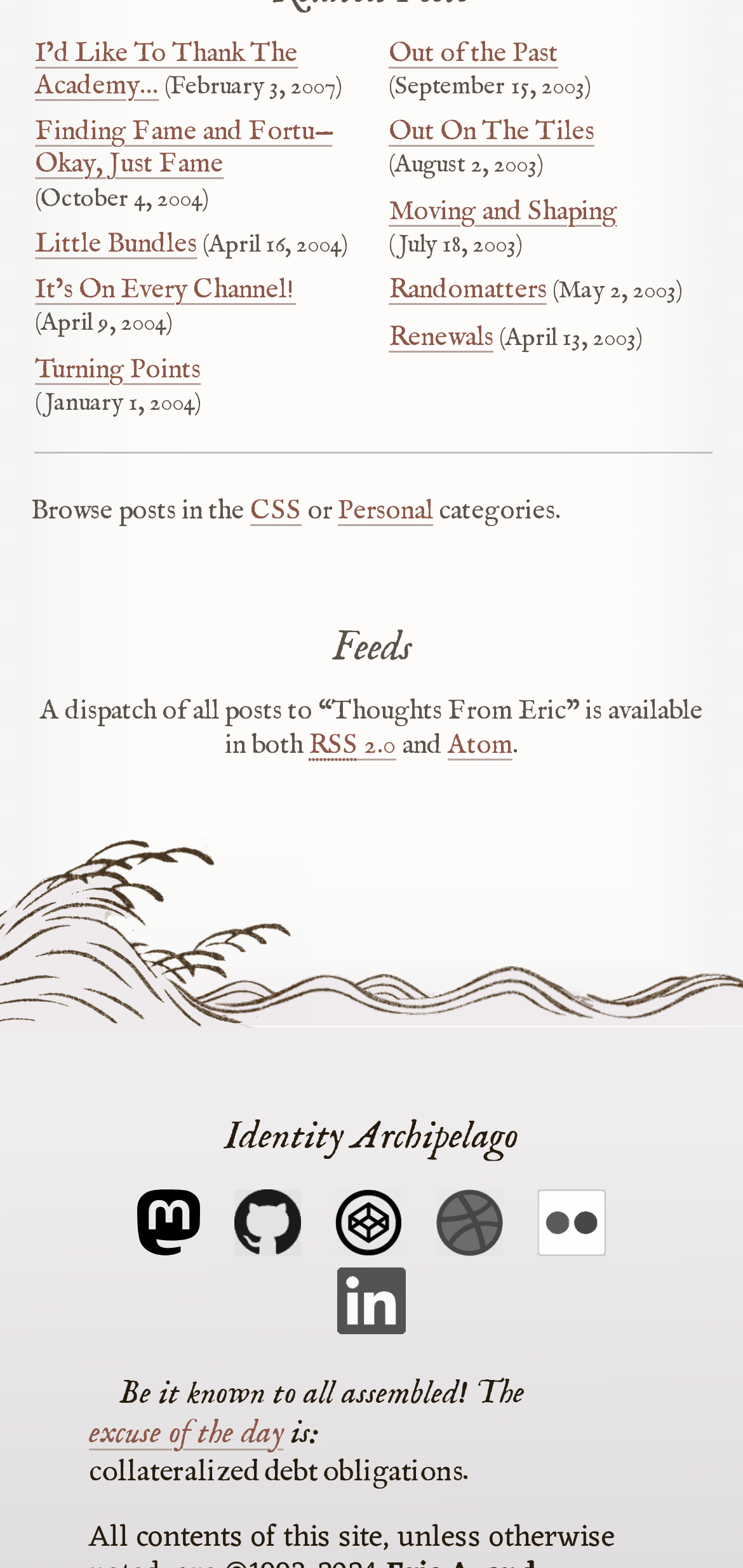Can you specify the bounding box coordinates of the area that needs to be clicked to fulfill the following instruction: "Visit the Identity Archipelago on Mastodon"?

[0.186, 0.779, 0.27, 0.813]